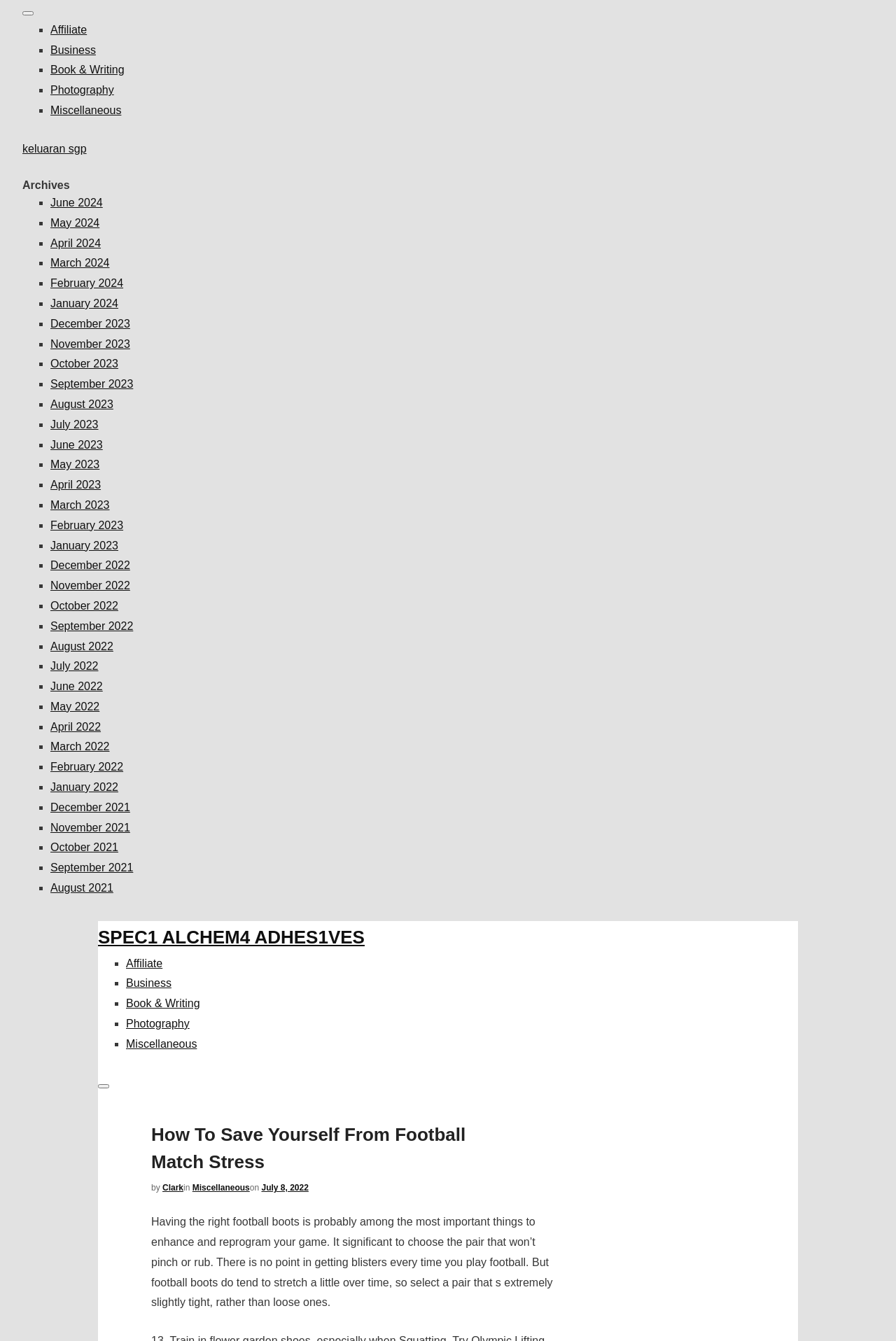Determine the bounding box coordinates for the area that needs to be clicked to fulfill this task: "View Archives". The coordinates must be given as four float numbers between 0 and 1, i.e., [left, top, right, bottom].

[0.025, 0.132, 0.975, 0.144]